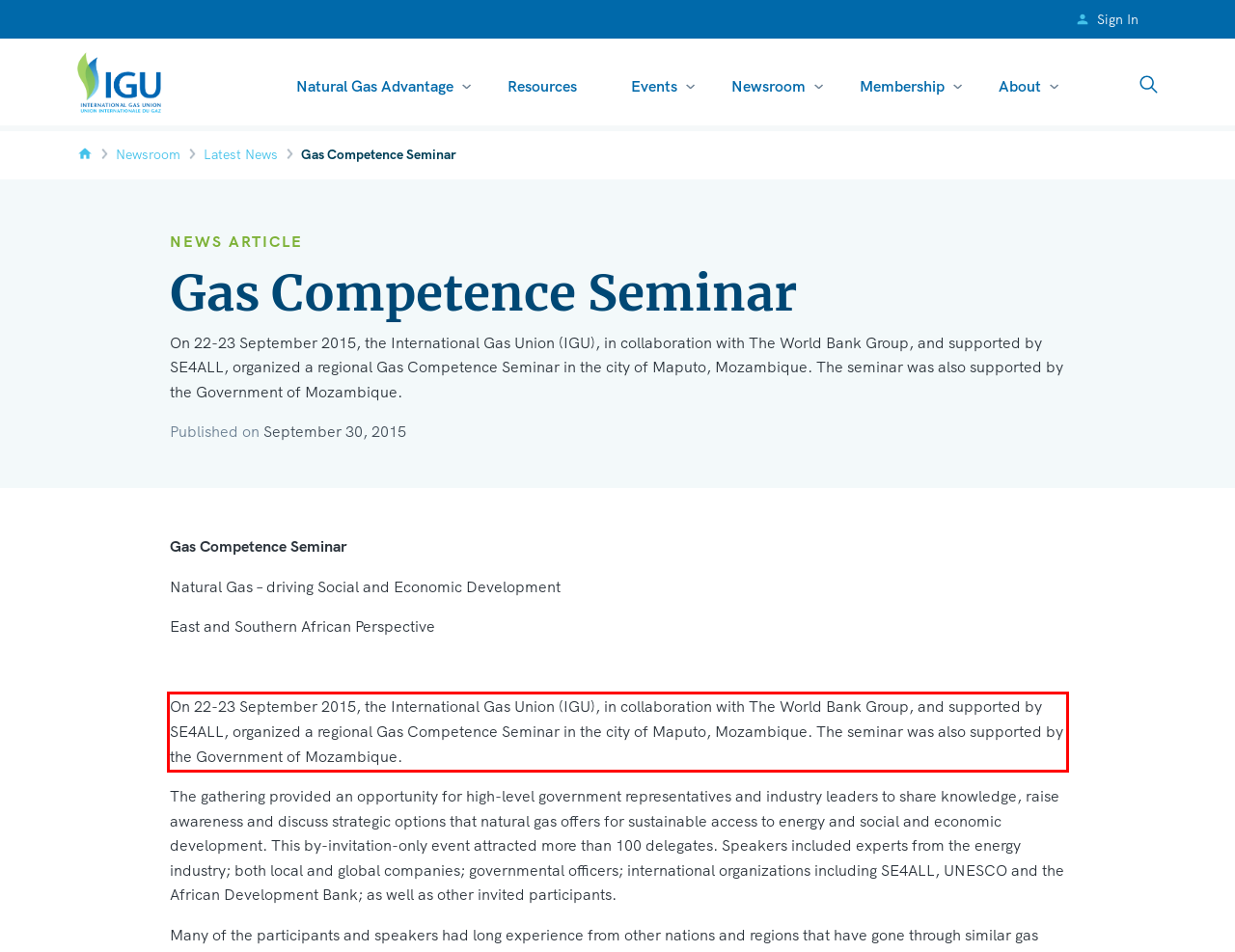Examine the screenshot of the webpage, locate the red bounding box, and generate the text contained within it.

On 22-23 September 2015, the International Gas Union (IGU), in collaboration with The World Bank Group, and supported by SE4ALL, organized a regional Gas Competence Seminar in the city of Maputo, Mozambique. The seminar was also supported by the Government of Mozambique.